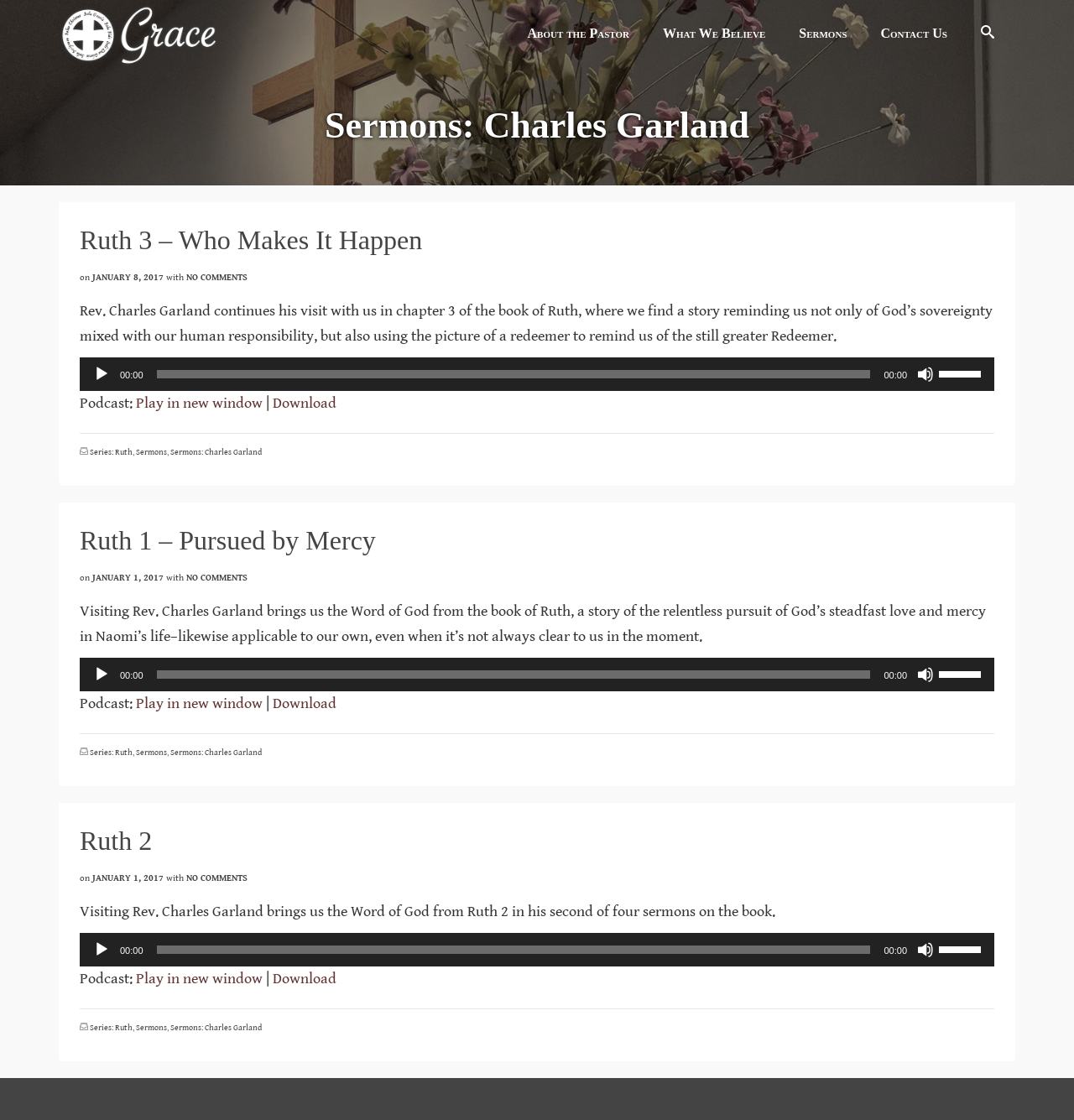What is the title of the sermon on January 8, 2017?
Please provide a single word or phrase as your answer based on the image.

Ruth 3 – Who Makes It Happen